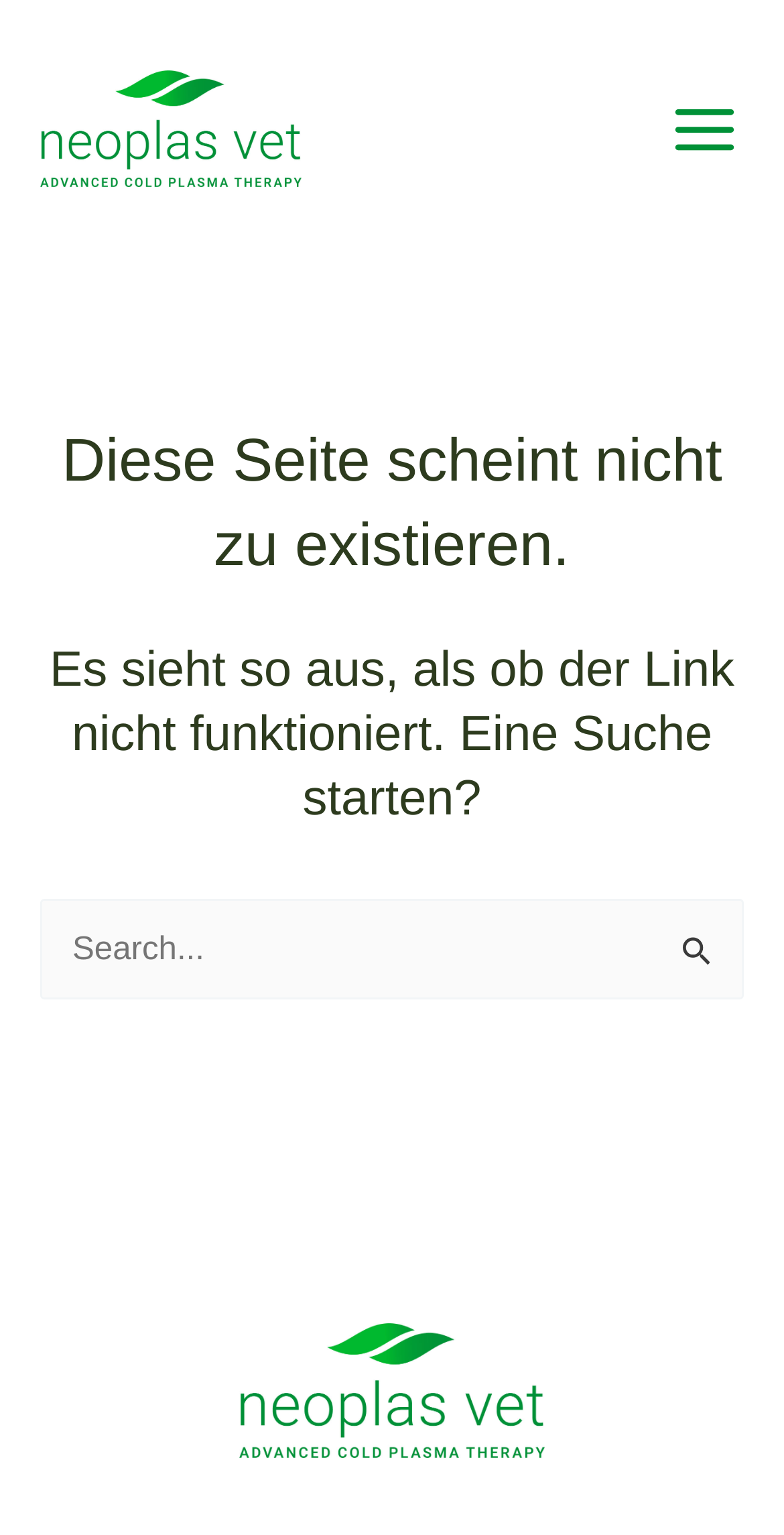Based on the visual content of the image, answer the question thoroughly: What is the purpose of the search box?

The search box is intended for searching because it has a label 'Suchen nach:' and a button 'Suche übermitteln' which suggests that it is used to submit a search query.